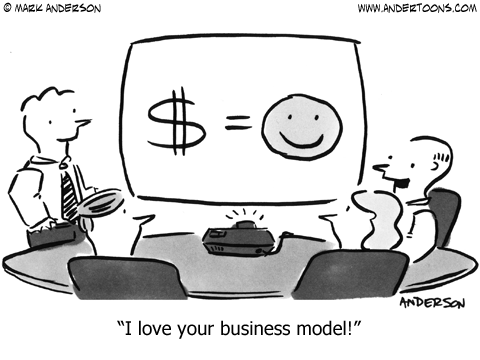Carefully examine the image and provide an in-depth answer to the question: How many individuals are seated around the conference table?

The image depicts a humorous business meeting scenario, and four individuals are seated around the conference table, engaged in the discussion. These individuals include the person leading the conversation, a woman with a cheerful expression, and two others reacting positively to the presentation.